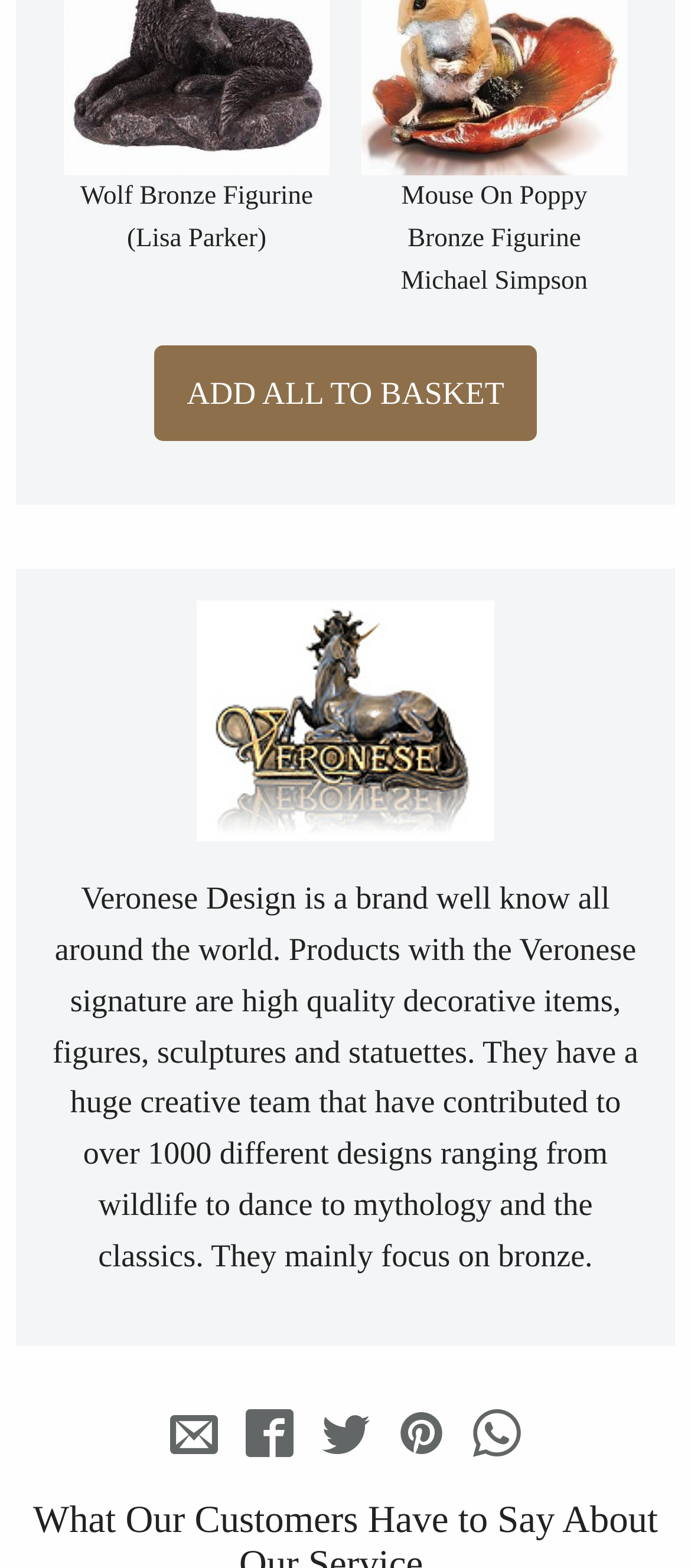How many social media sharing options are available?
Answer the question based on the image using a single word or a brief phrase.

5